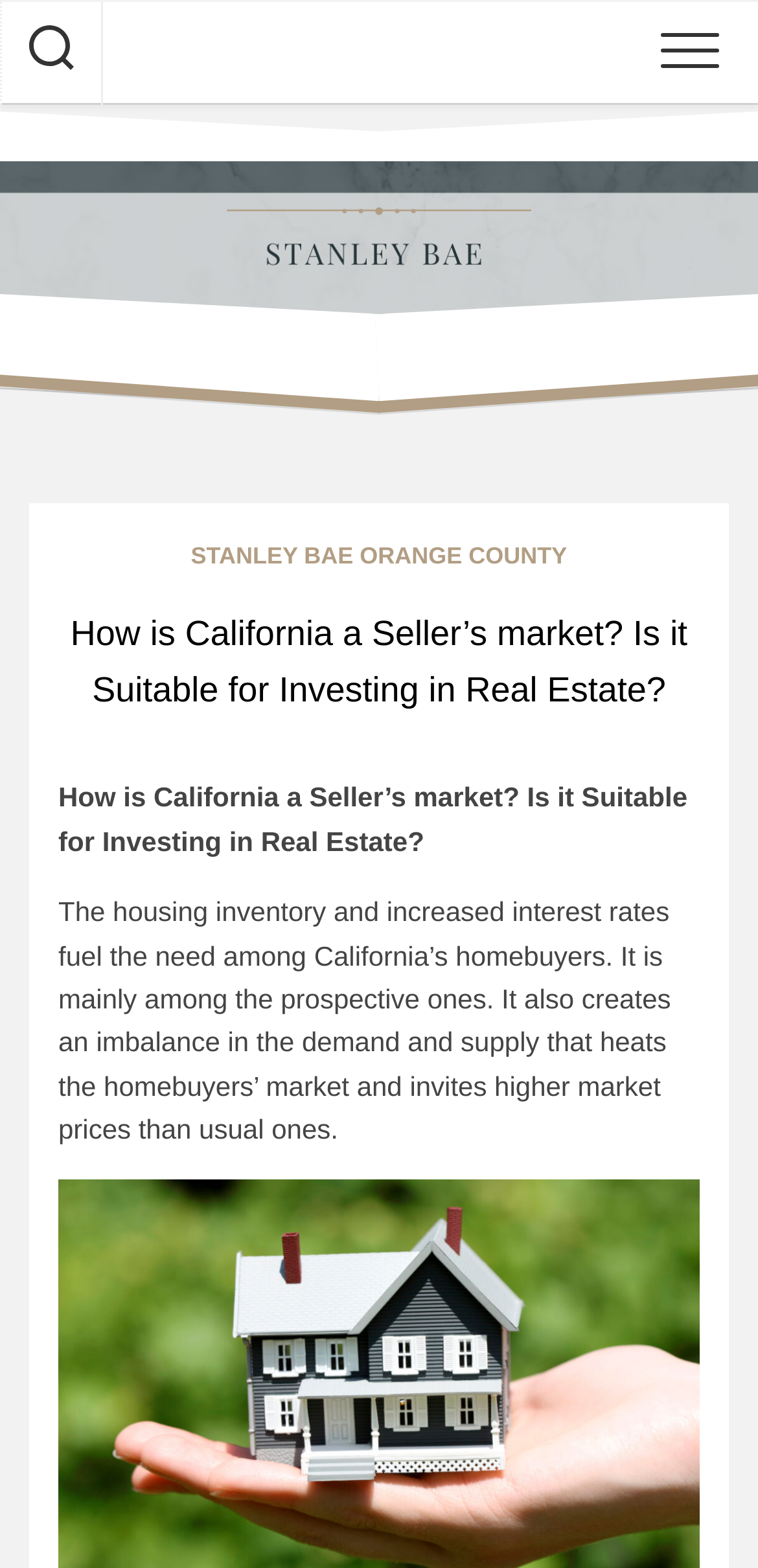What is the effect of increased interest rates on California's housing market?
Please give a well-detailed answer to the question.

According to the webpage, the increased interest rates, along with the housing inventory, create an imbalance in demand and supply that heats up the homebuyers' market, leading to higher market prices than usual.